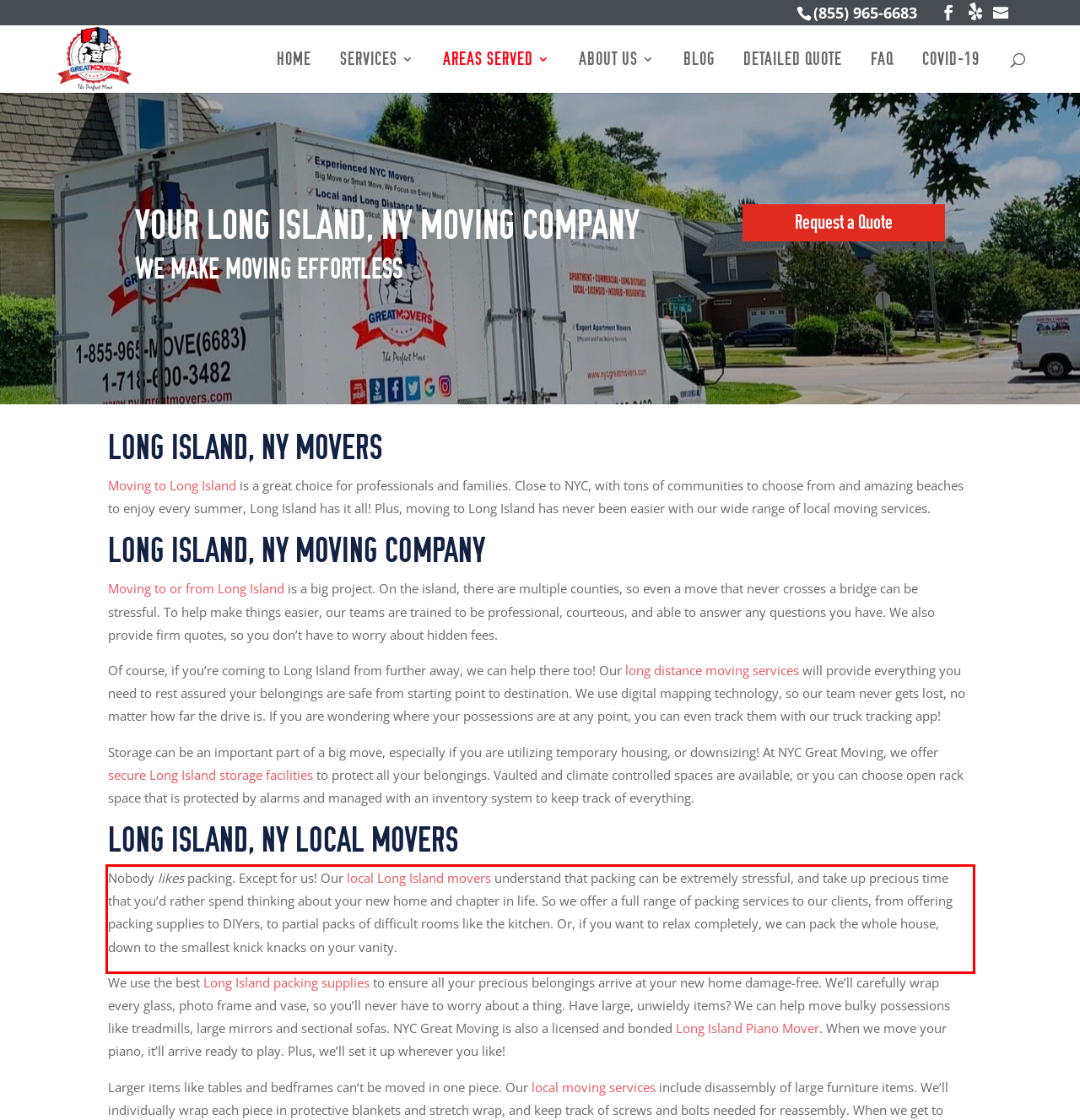Please identify the text within the red rectangular bounding box in the provided webpage screenshot.

Nobody likes packing. Except for us! Our local Long Island movers understand that packing can be extremely stressful, and take up precious time that you’d rather spend thinking about your new home and chapter in life. So we offer a full range of packing services to our clients, from offering packing supplies to DIYers, to partial packs of difficult rooms like the kitchen. Or, if you want to relax completely, we can pack the whole house, down to the smallest knick knacks on your vanity.